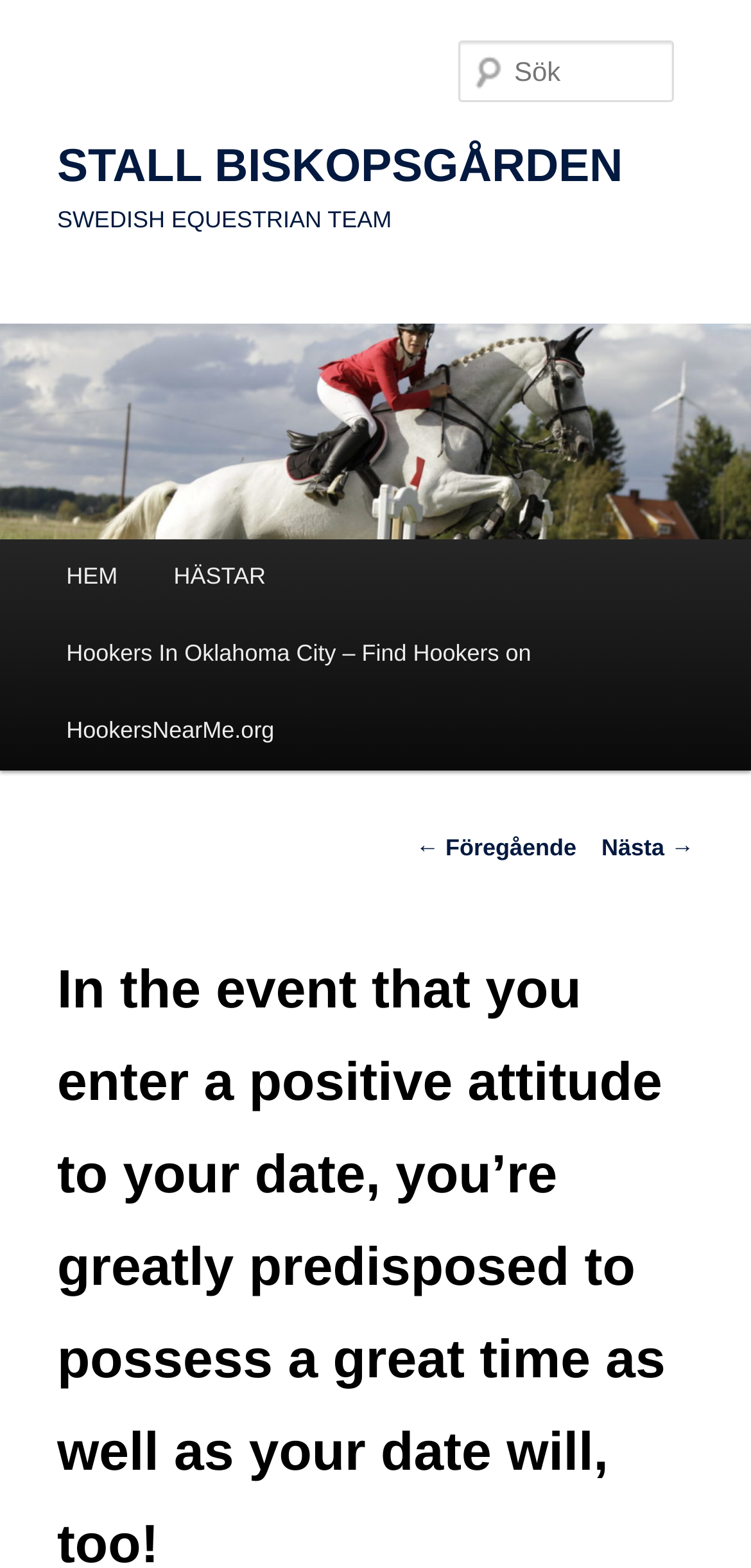Analyze the image and provide a detailed answer to the question: What is the purpose of the textbox?

I found a textbox with the label 'Sök', which is Swedish for 'Search'. This suggests that the purpose of the textbox is to allow users to search for something on the website.